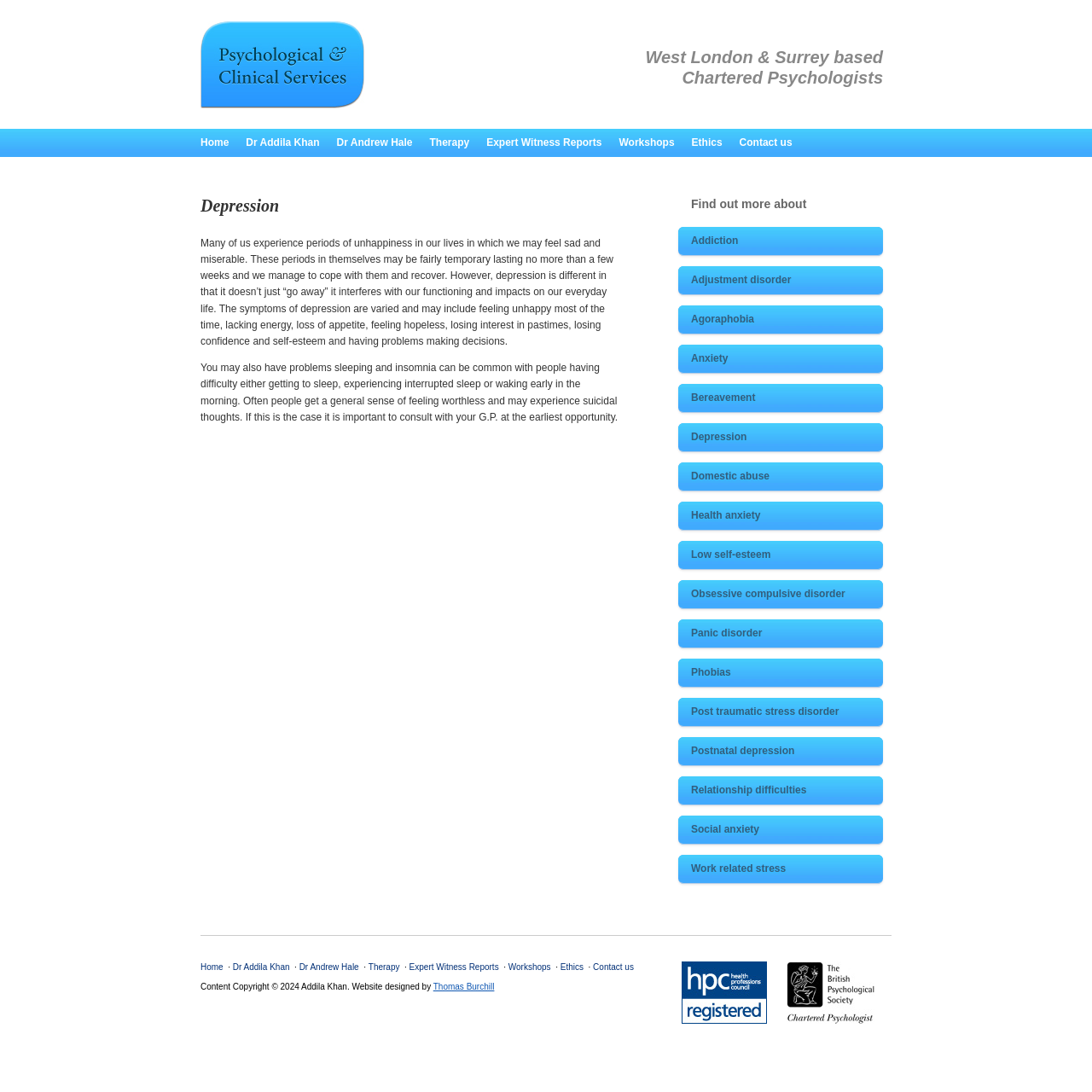Based on what you see in the screenshot, provide a thorough answer to this question: What is the purpose of the 'Expert Witness Reports' link?

The 'Expert Witness Reports' link is listed under the navigation menu, suggesting that it provides a service or information related to expert witness reports, which is a common service offered by psychologists.